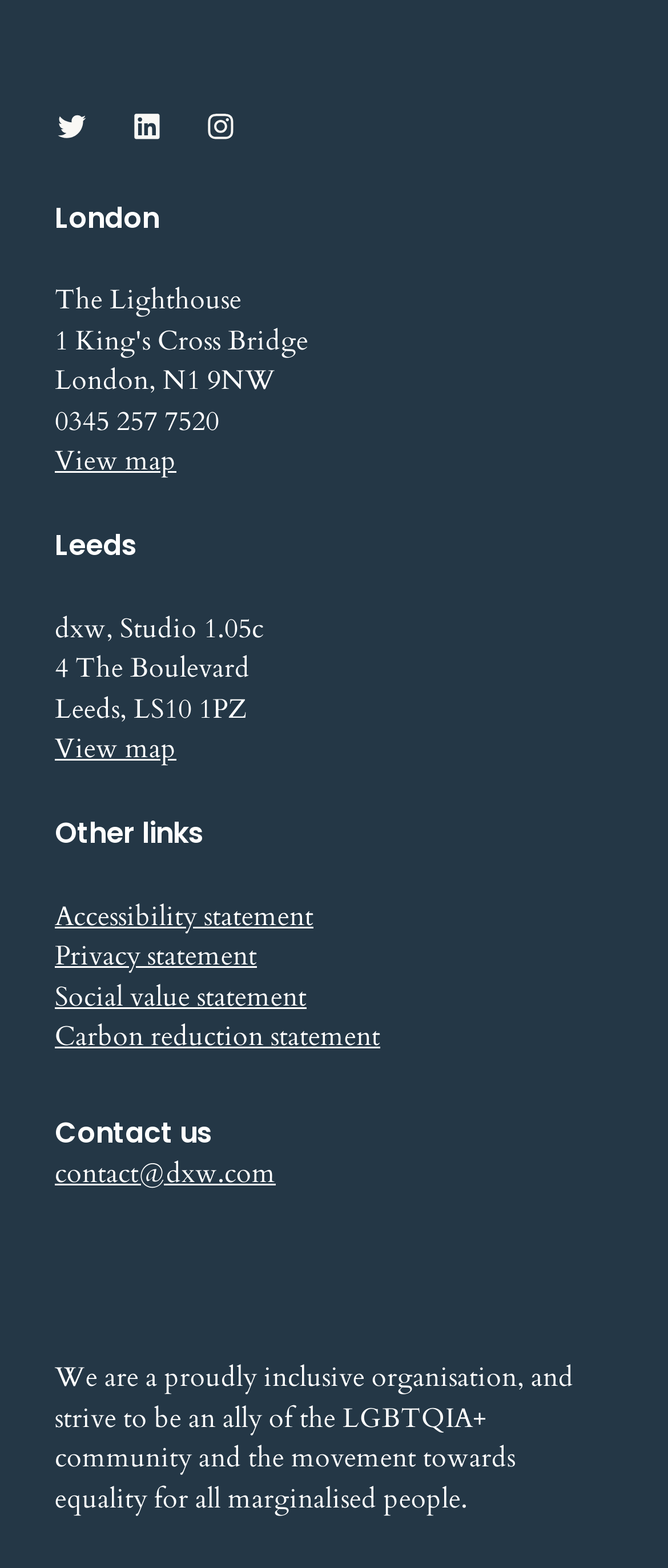What is the address of the Leeds location?
Answer the question based on the image using a single word or a brief phrase.

4 The Boulevard, Leeds, LS10 1PZ